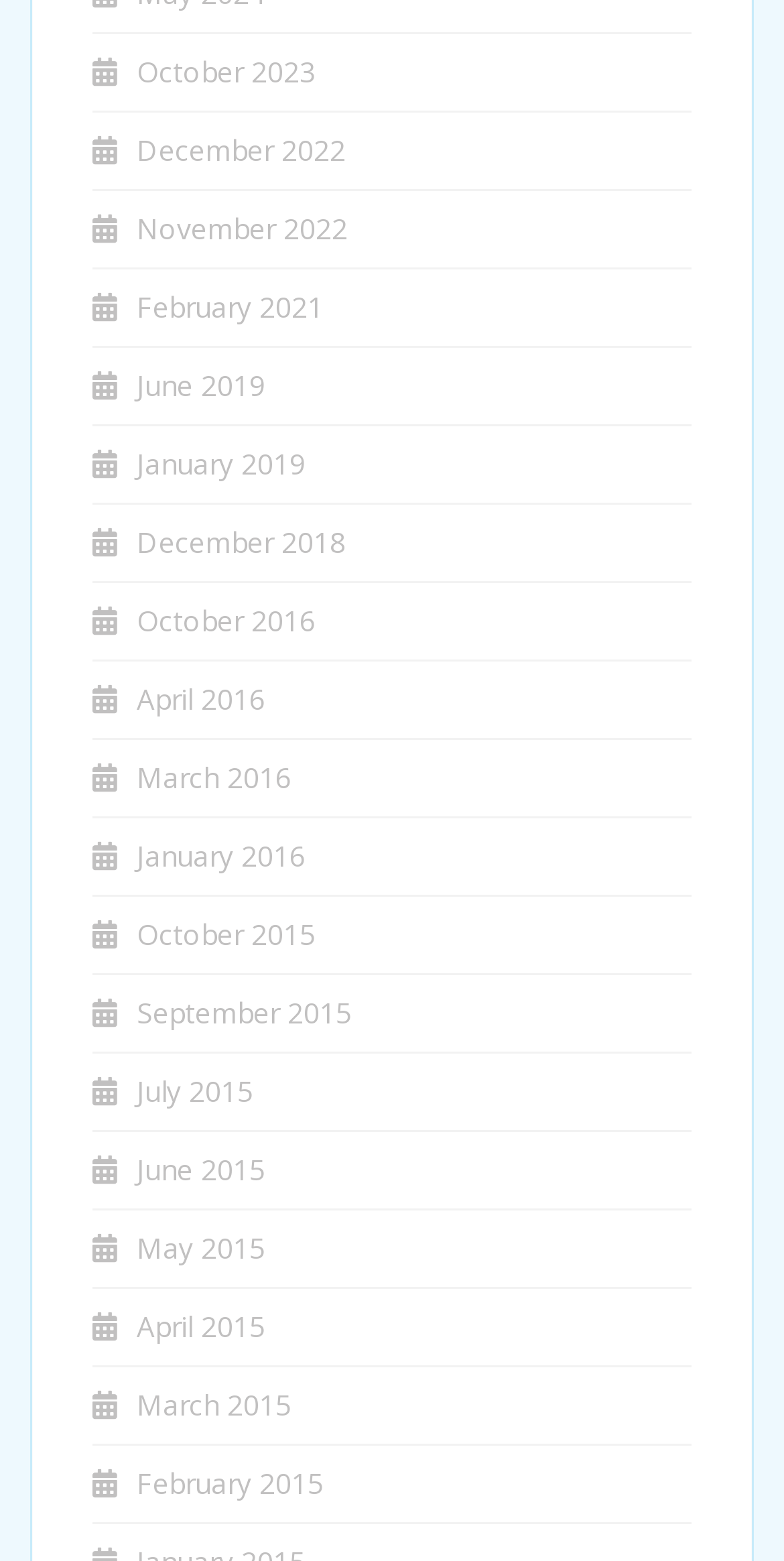Please identify the coordinates of the bounding box for the clickable region that will accomplish this instruction: "view February 2021".

[0.174, 0.184, 0.413, 0.208]